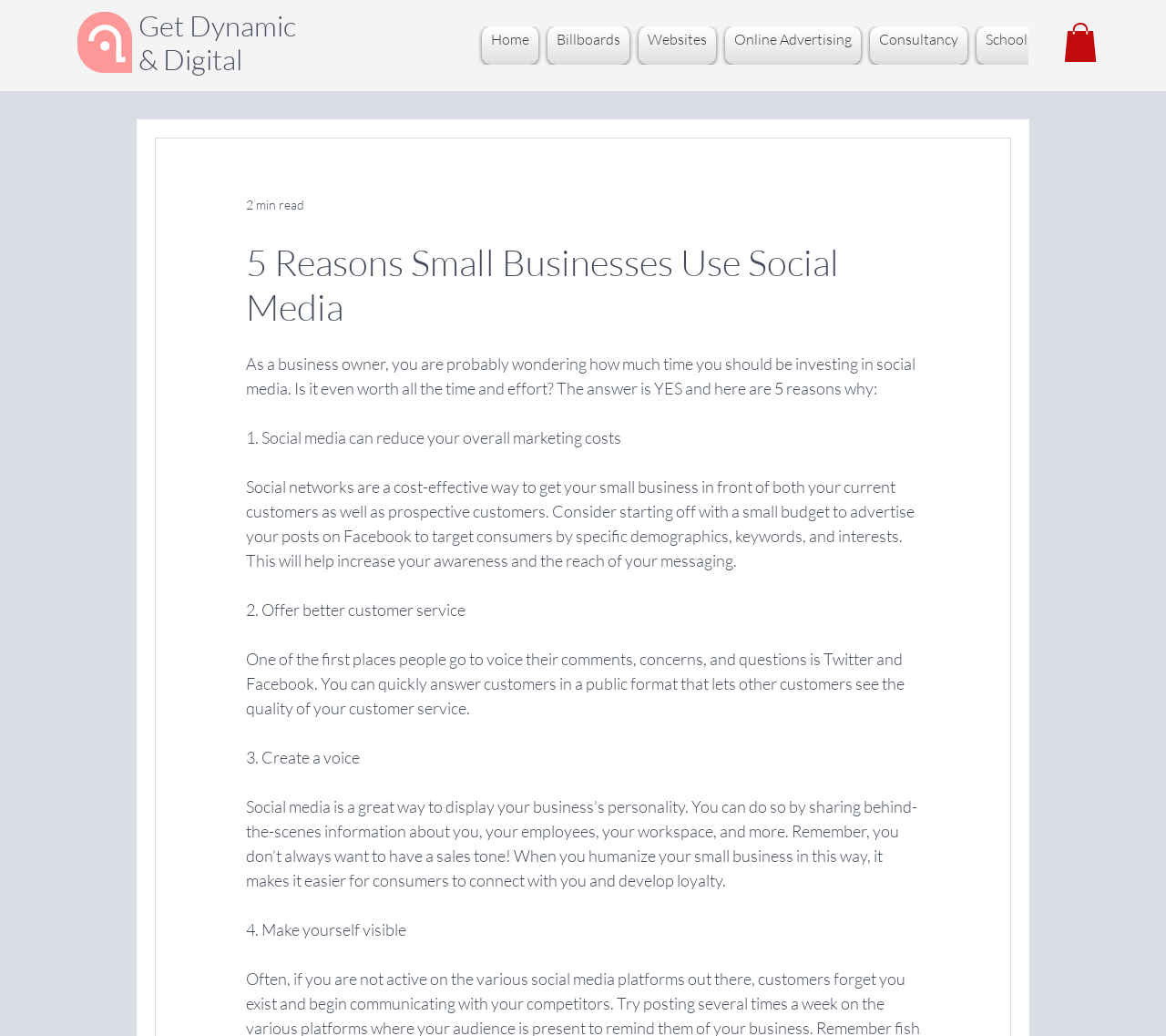How can social media be used for customer service?
Please answer the question as detailed as possible.

The article suggests that social media can be used to offer better customer service by quickly answering customers in a public format, such as on Twitter and Facebook, which allows other customers to see the quality of the customer service.